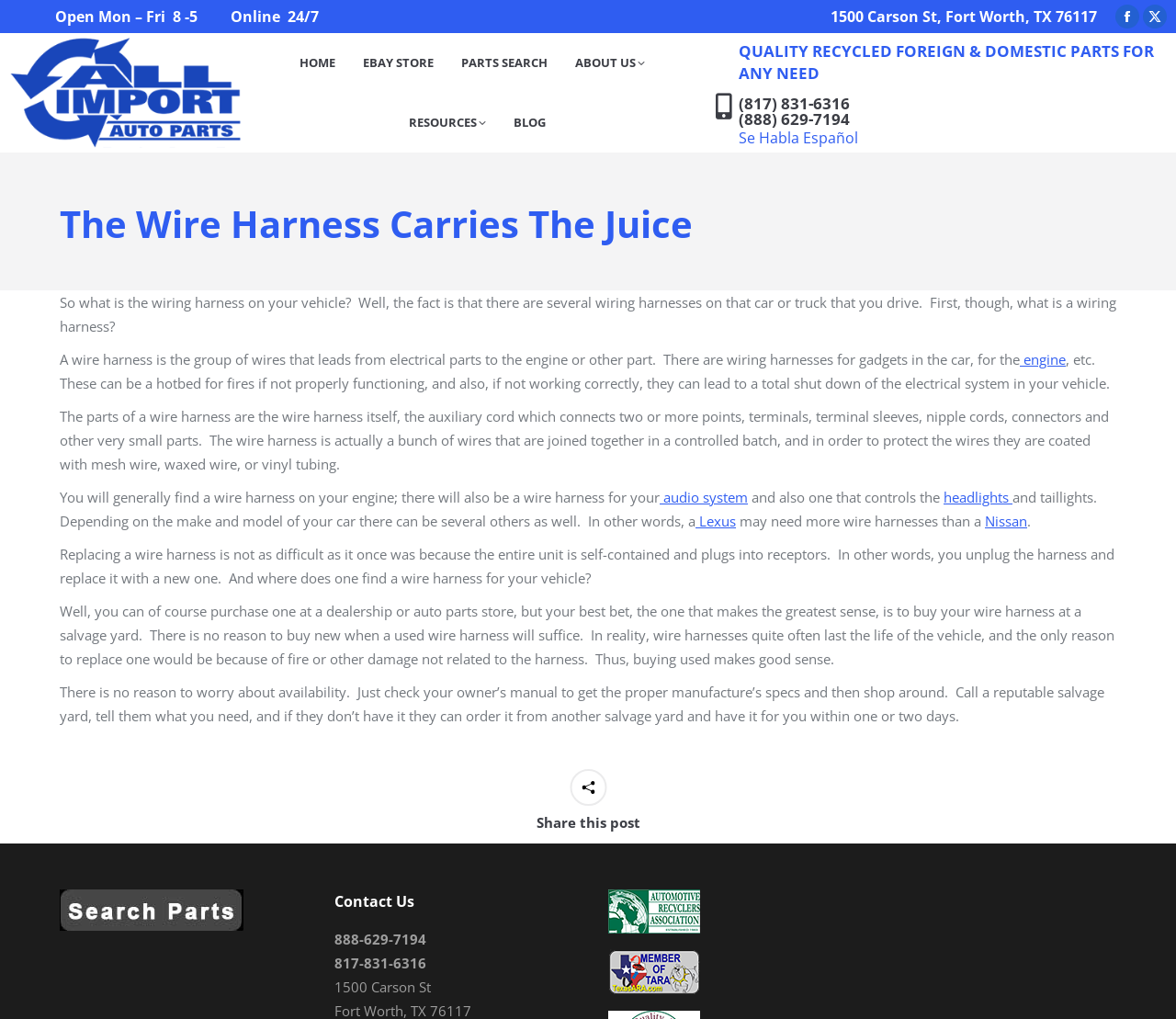Determine the bounding box coordinates of the target area to click to execute the following instruction: "Visit the eBay store."

[0.301, 0.049, 0.377, 0.075]